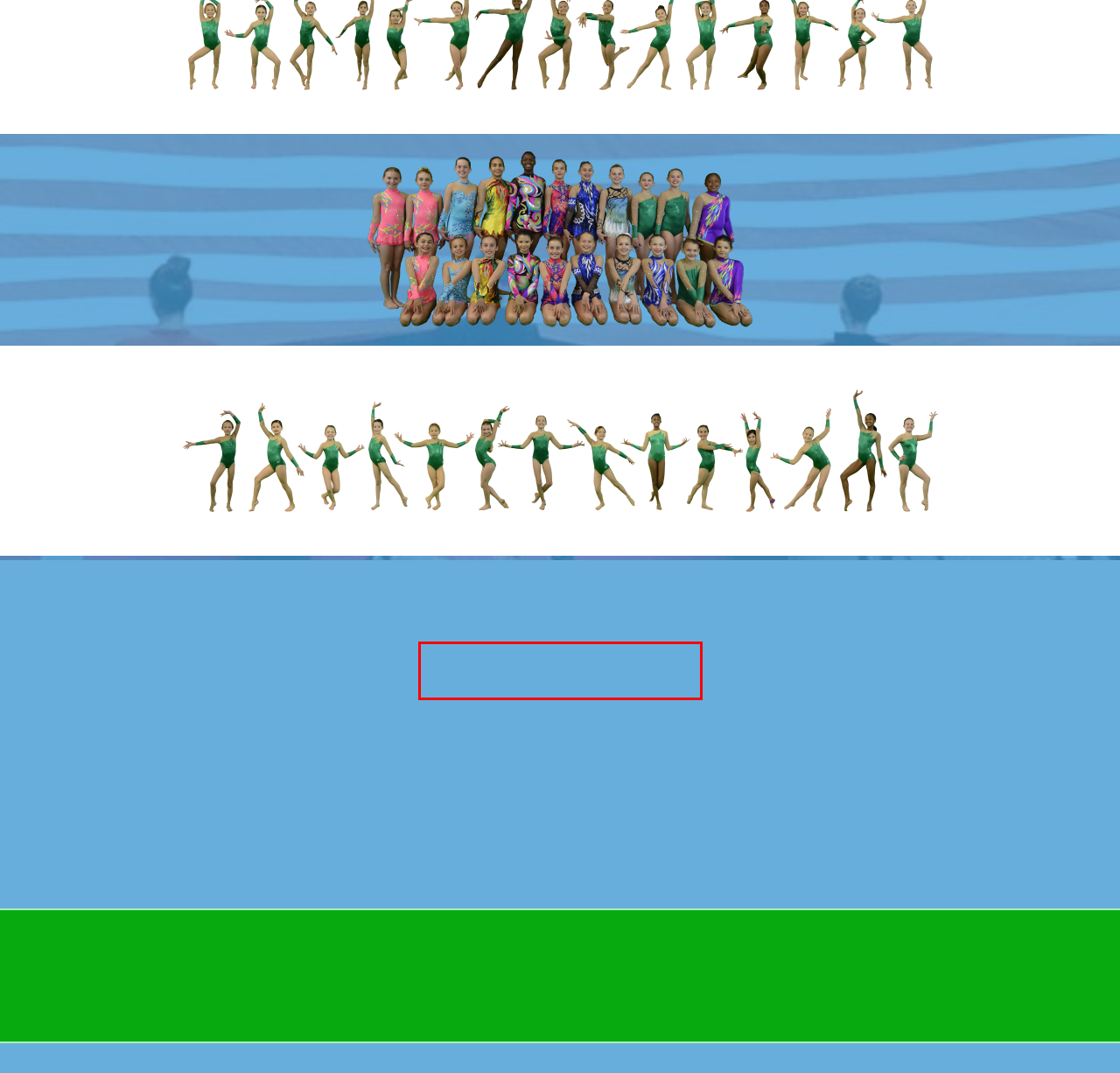View the screenshot of the webpage and identify the UI element surrounded by a red bounding box. Extract the text contained within this red bounding box.

Recreational gymnastics classes are open for school-aged girls who want to learn the basics of gymnastics in an open and fun environment.